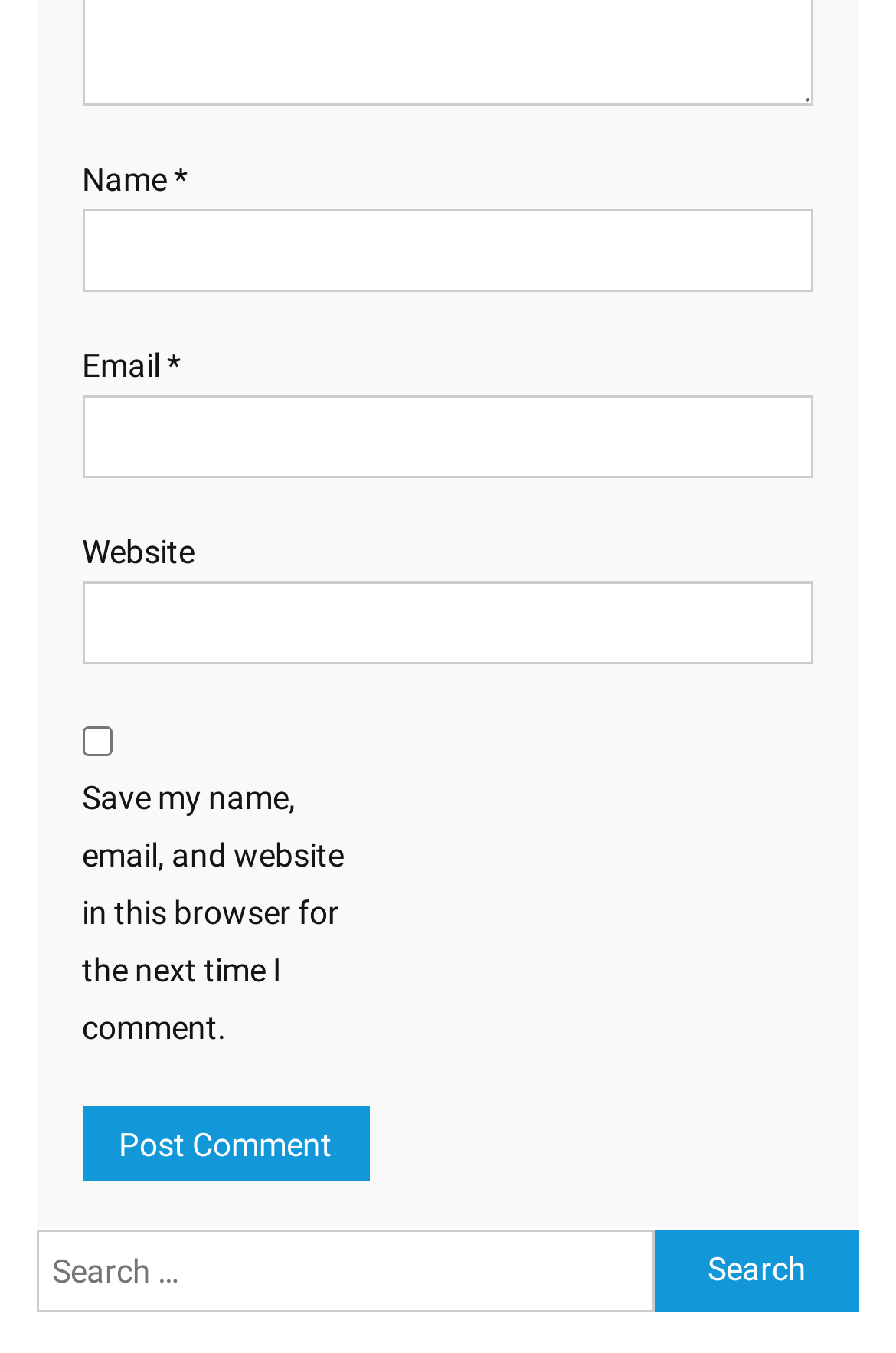How many buttons are on the page?
Refer to the screenshot and answer in one word or phrase.

Three